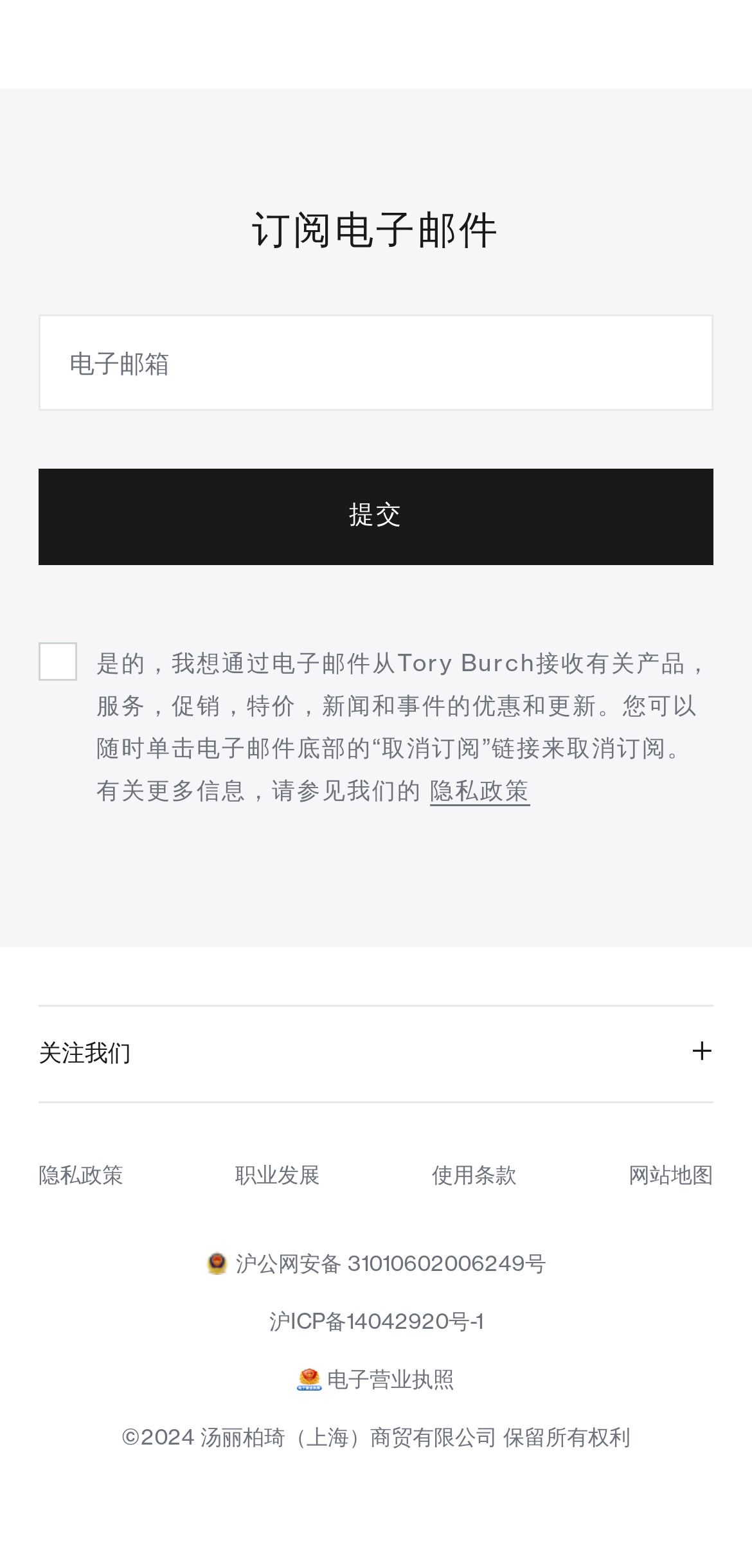Please look at the image and answer the question with a detailed explanation: What is the purpose of the textbox?

The textbox is labeled as '电子邮箱' and is required to submit the form, indicating that it is used to enter an email address to receive updates and promotions from Tory Burch.